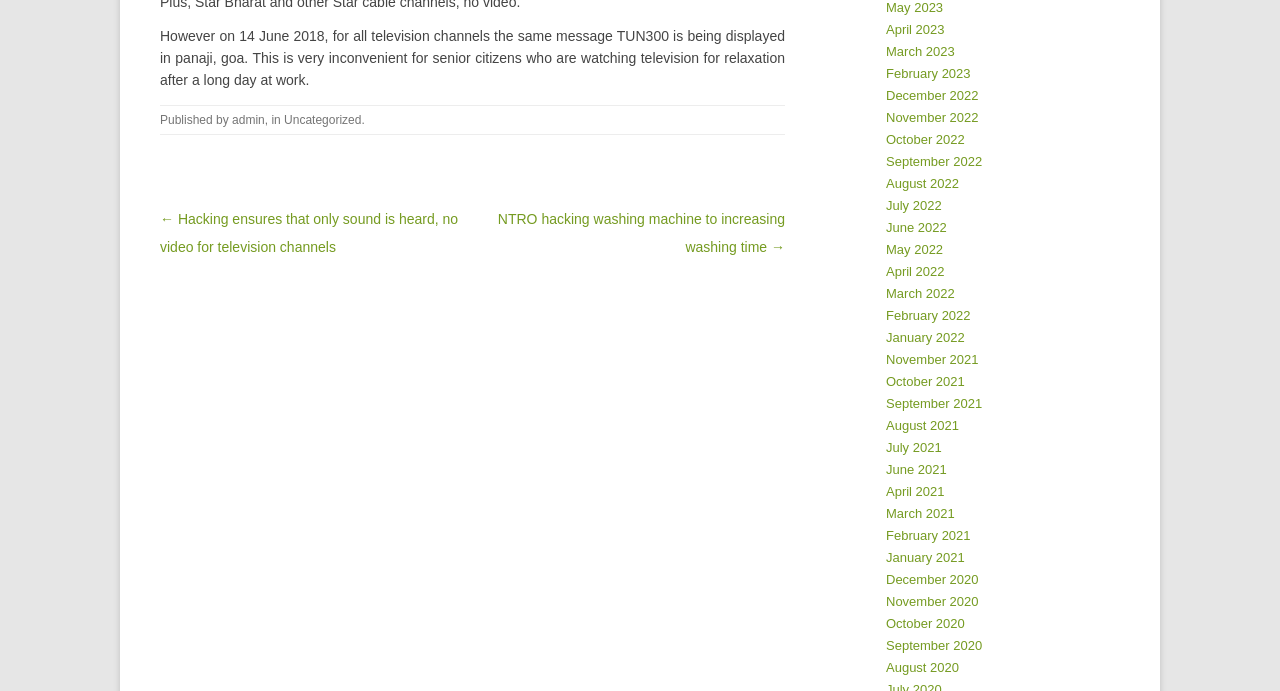Using the description: "Uncategorized", identify the bounding box of the corresponding UI element in the screenshot.

[0.222, 0.164, 0.282, 0.184]